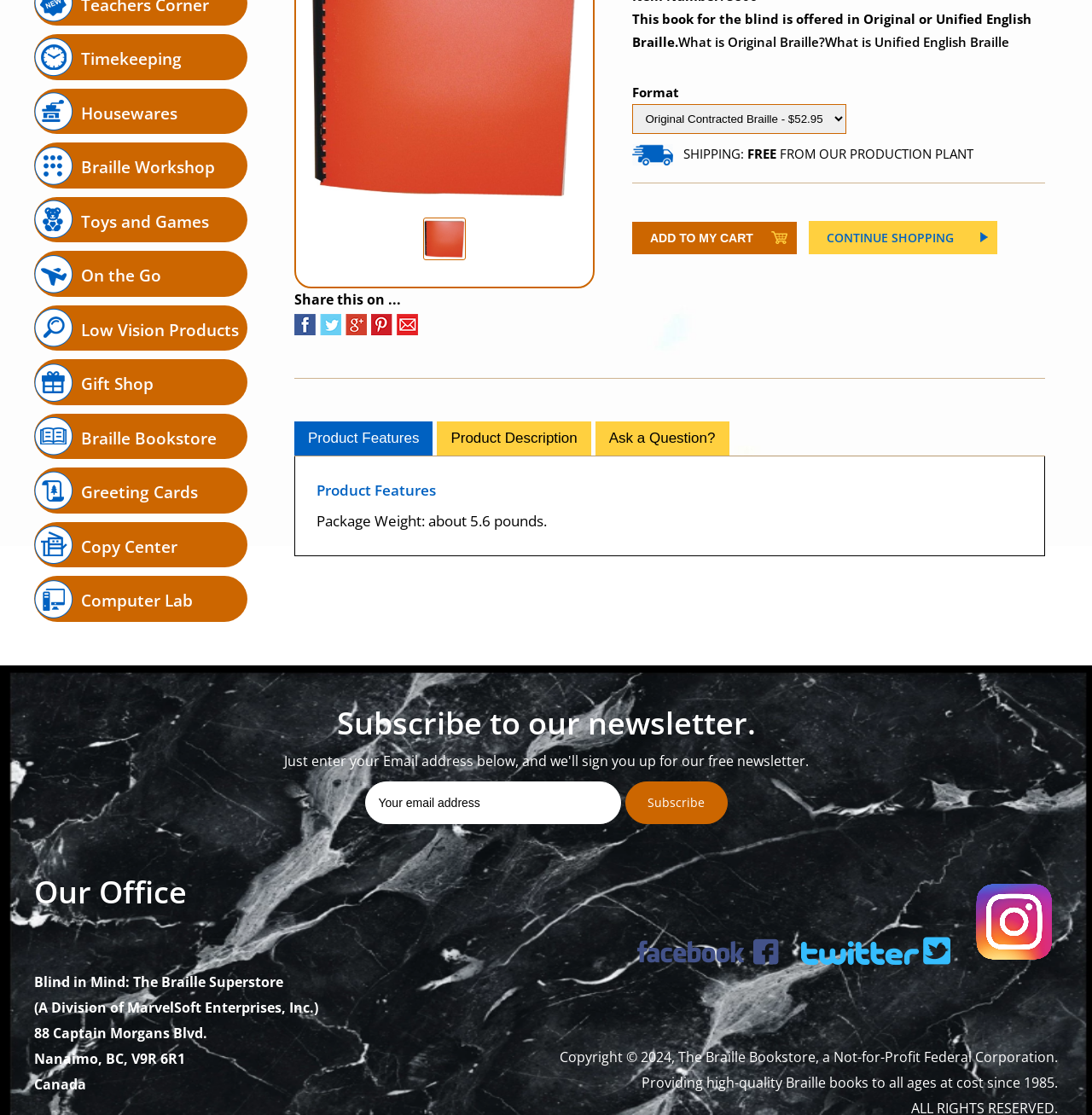Identify the bounding box of the UI element described as follows: "name="Email" placeholder="Your email address"". Provide the coordinates as four float numbers in the range of 0 to 1 [left, top, right, bottom].

[0.334, 0.701, 0.568, 0.739]